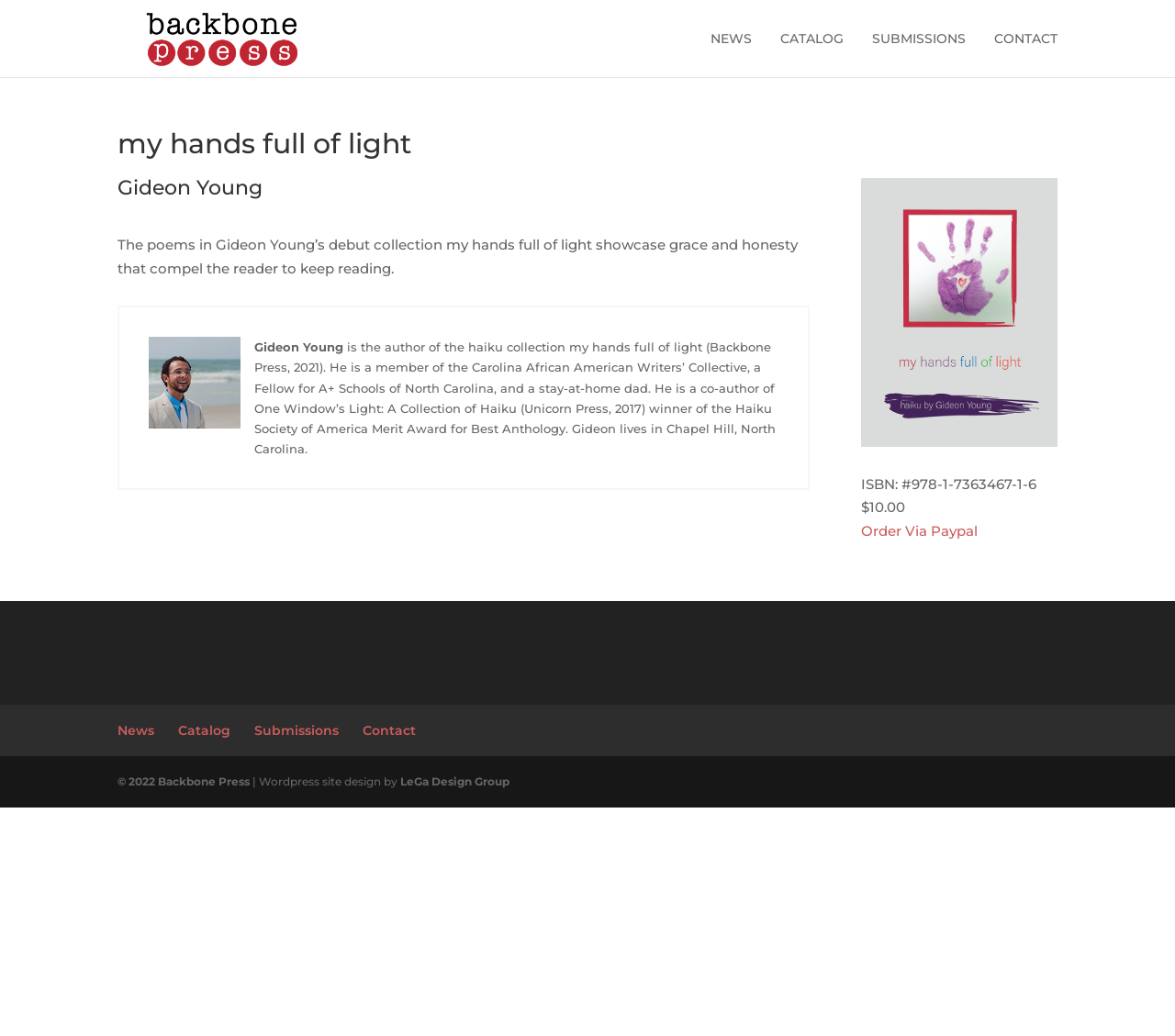What is the name of the publisher?
Please provide a single word or phrase based on the screenshot.

Backbone Press